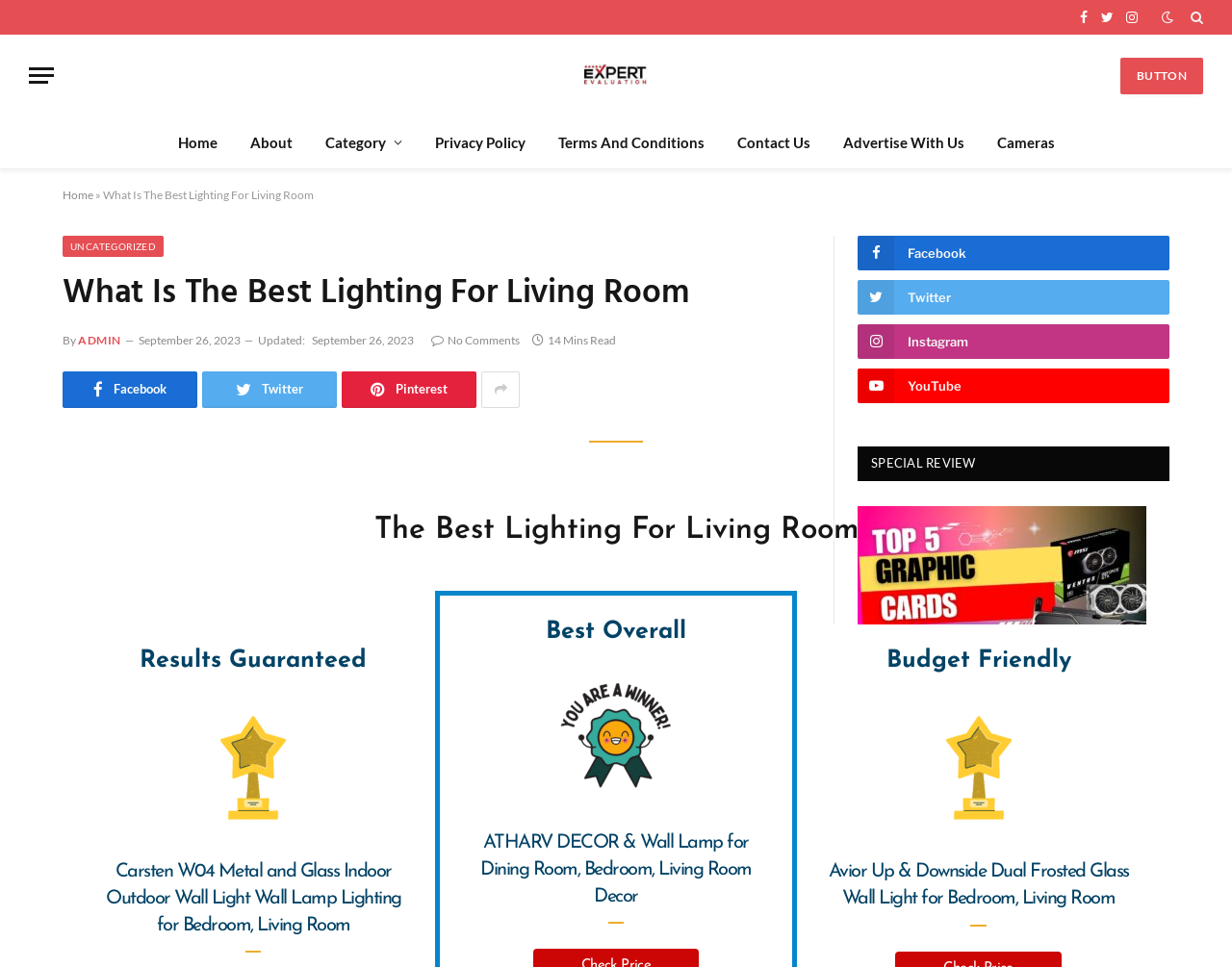Please identify the bounding box coordinates of the element's region that should be clicked to execute the following instruction: "Go to the Expert Evaluation page". The bounding box coordinates must be four float numbers between 0 and 1, i.e., [left, top, right, bottom].

[0.359, 0.036, 0.641, 0.12]